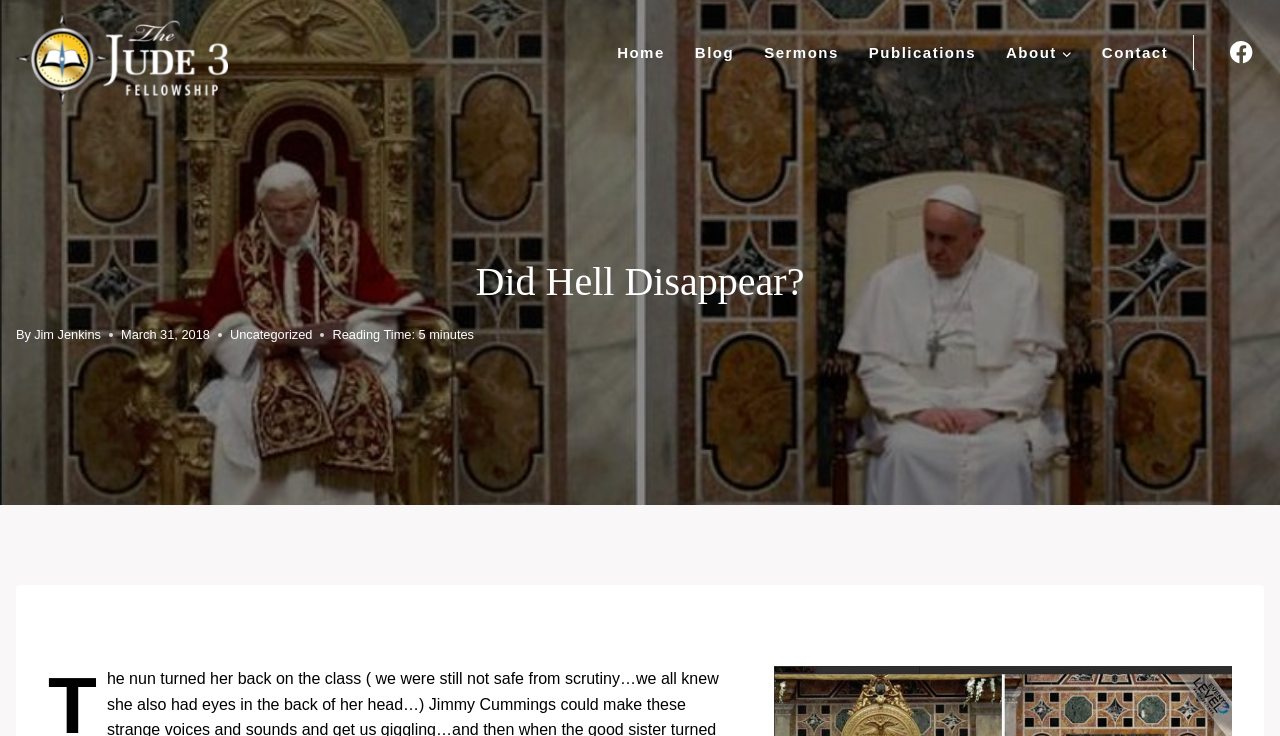What is the reading time of the article?
Answer the question with a single word or phrase derived from the image.

5 minutes